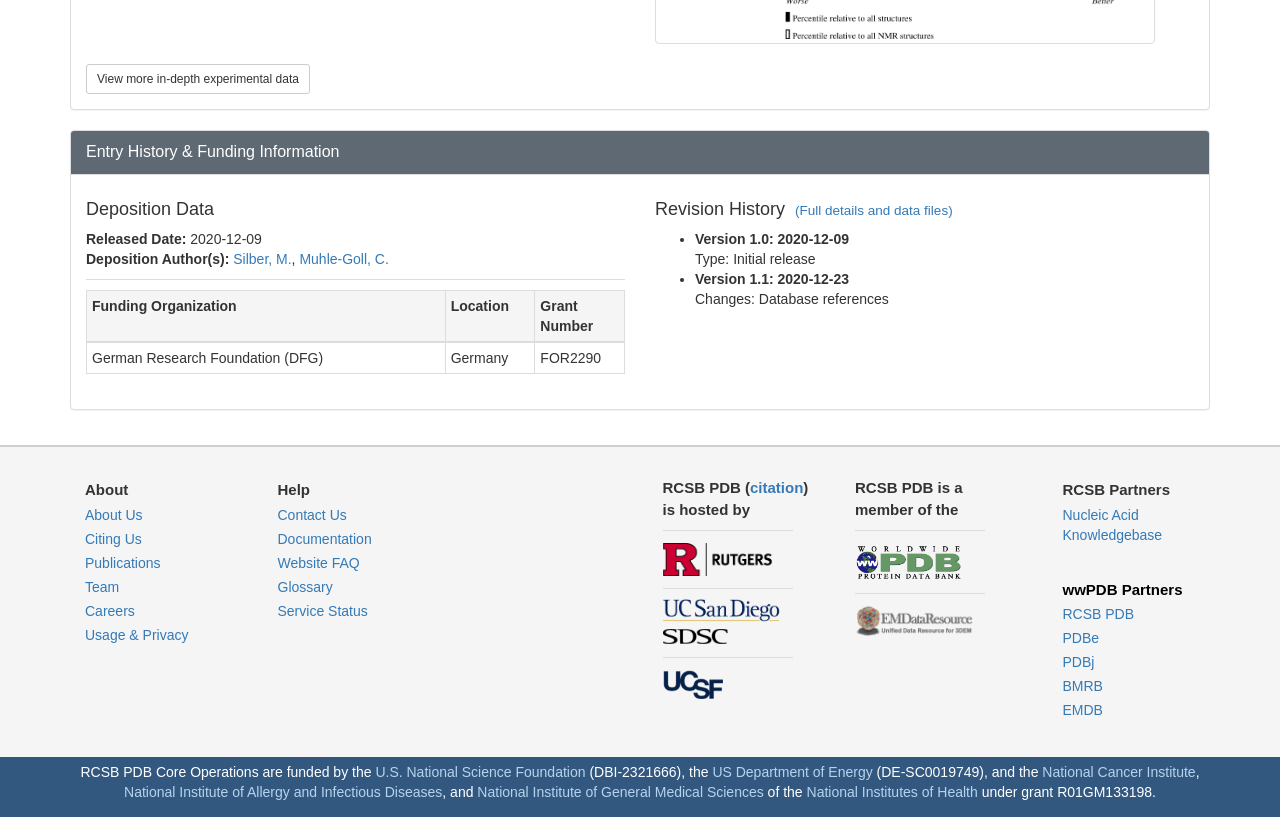Could you provide the bounding box coordinates for the portion of the screen to click to complete this instruction: "Check deposition author information"?

[0.182, 0.308, 0.228, 0.327]